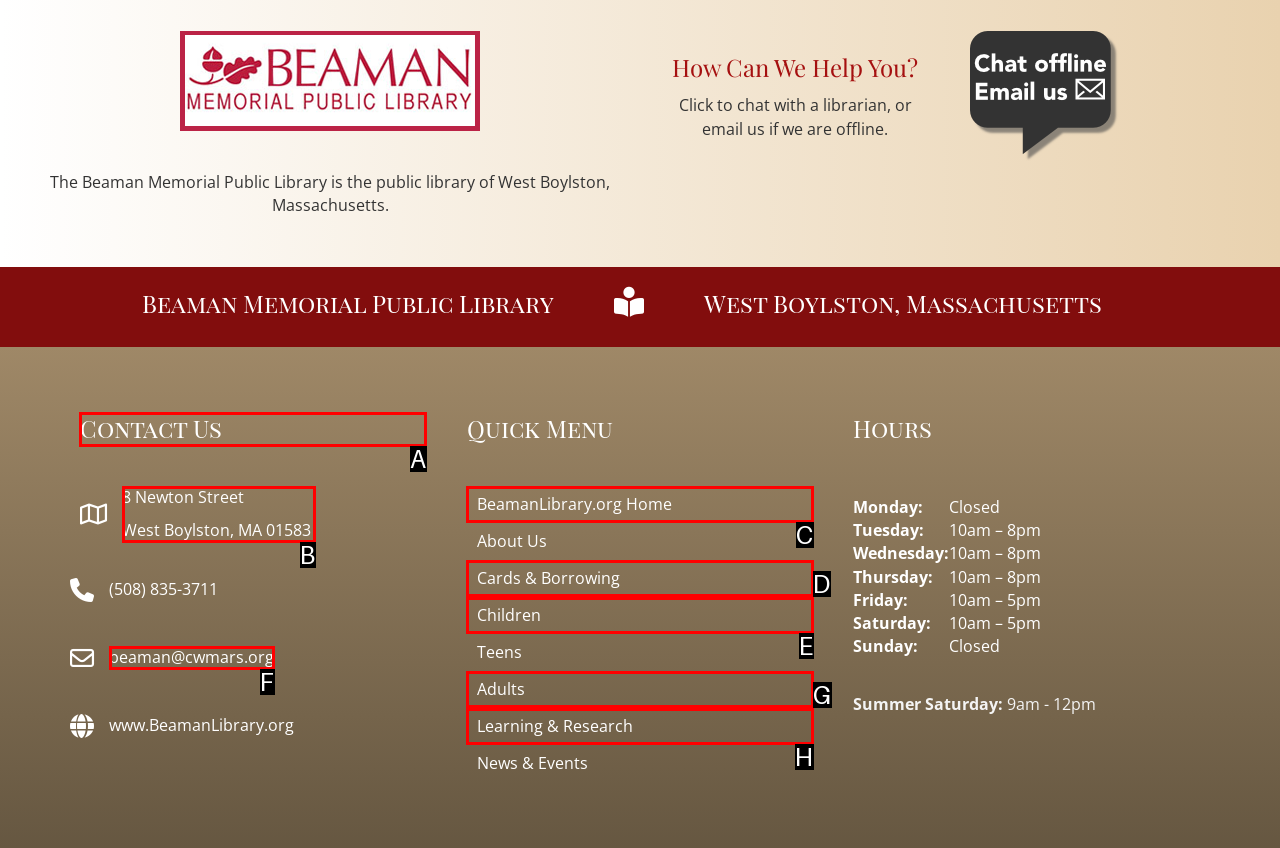Which UI element should be clicked to perform the following task: Visit the contact us page? Answer with the corresponding letter from the choices.

A